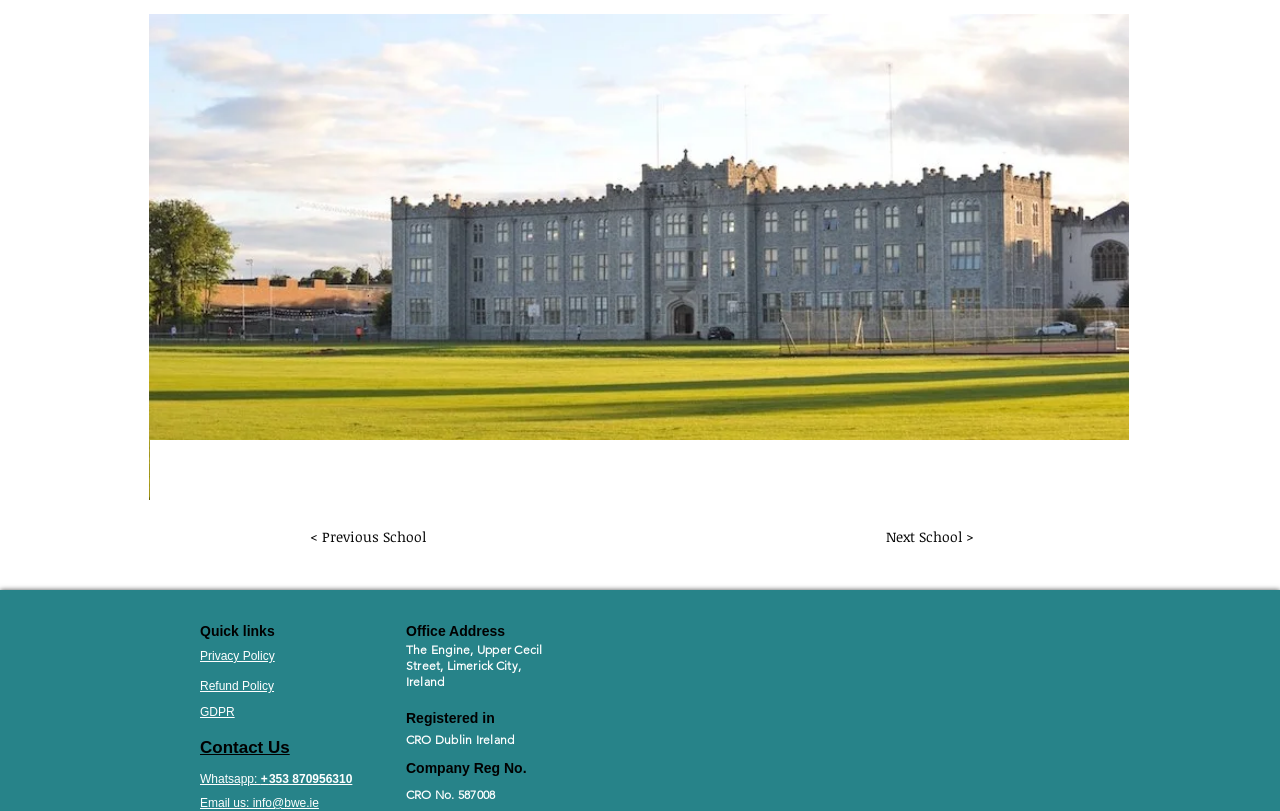Please provide the bounding box coordinates for the element that needs to be clicked to perform the following instruction: "View the privacy policy". The coordinates should be given as four float numbers between 0 and 1, i.e., [left, top, right, bottom].

[0.156, 0.8, 0.215, 0.817]